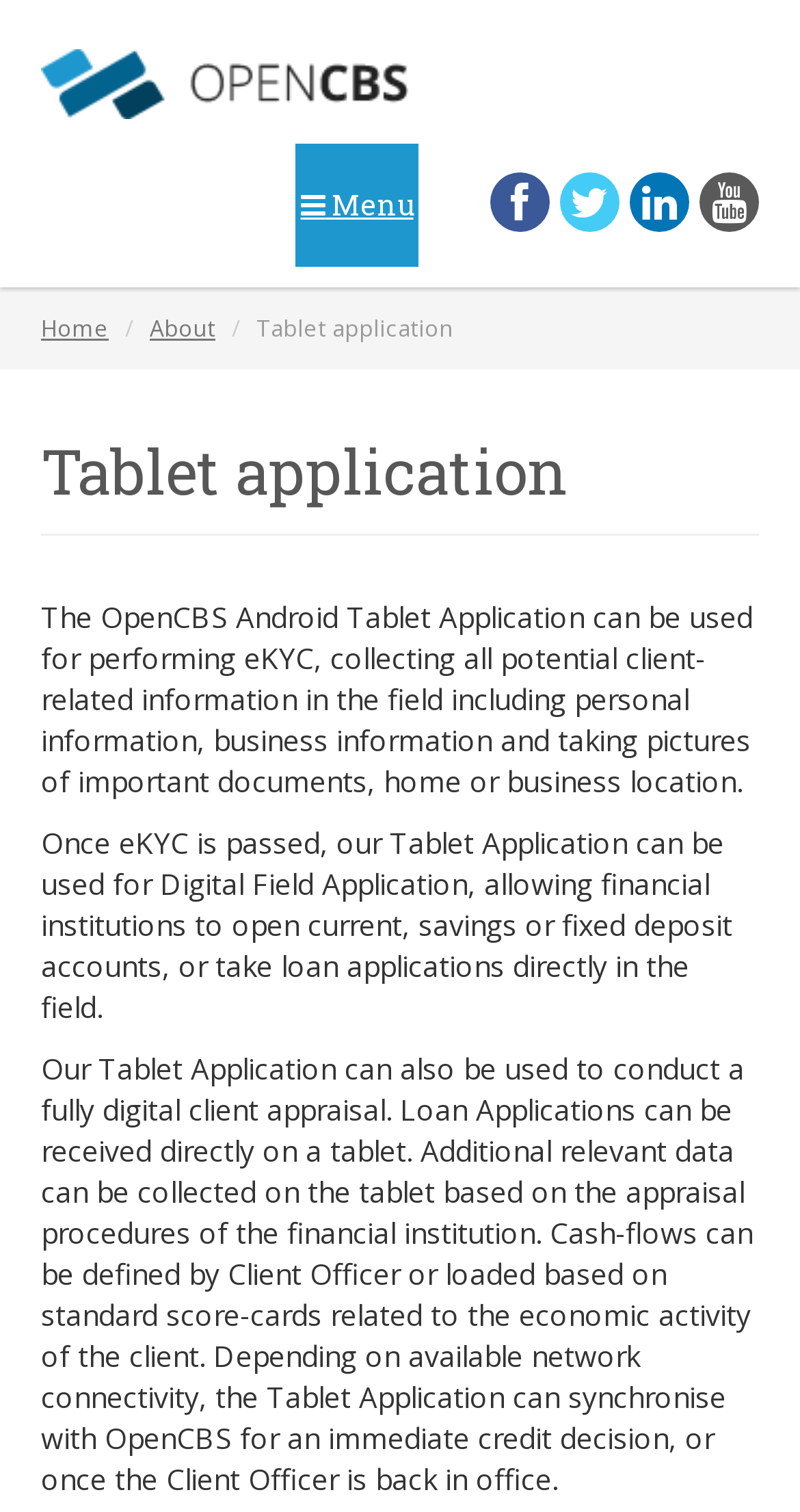What is OpenCBS?
Please respond to the question with a detailed and informative answer.

Based on the webpage, OpenCBS is a Core Banking System and Digital Transformation solutions provider. The logo and link 'OpenCBS' at the top of the page suggests that OpenCBS is the main entity being referred to.